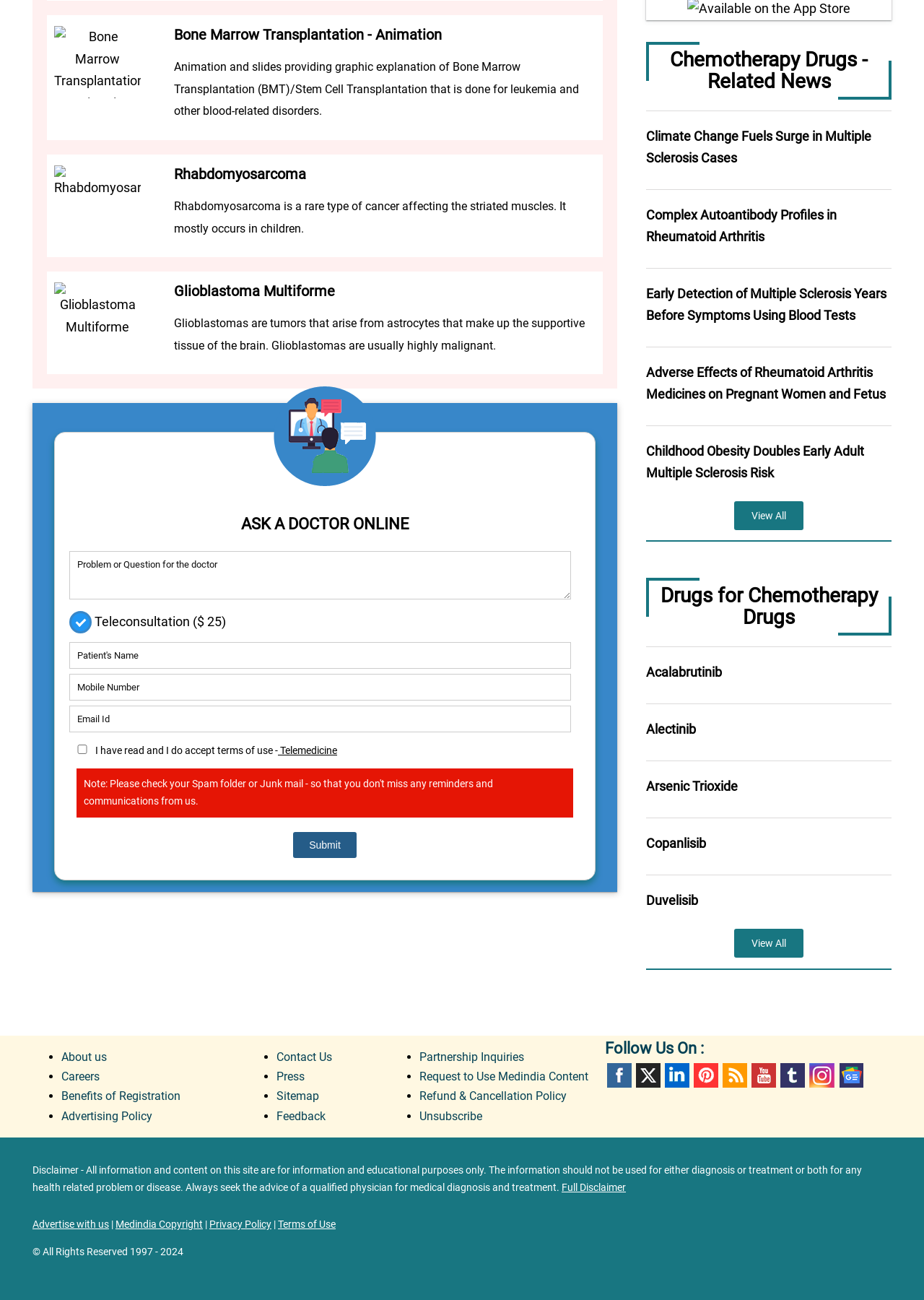What is the purpose of the 'View All' links on the webpage?
Analyze the image and provide a thorough answer to the question.

The 'View All' links on the webpage appear to be used to view more information about a particular topic or category. For example, the 'View All' link under the 'Drugs for Chemotherapy Drugs' section likely leads to a page with a comprehensive list of drugs used for chemotherapy.